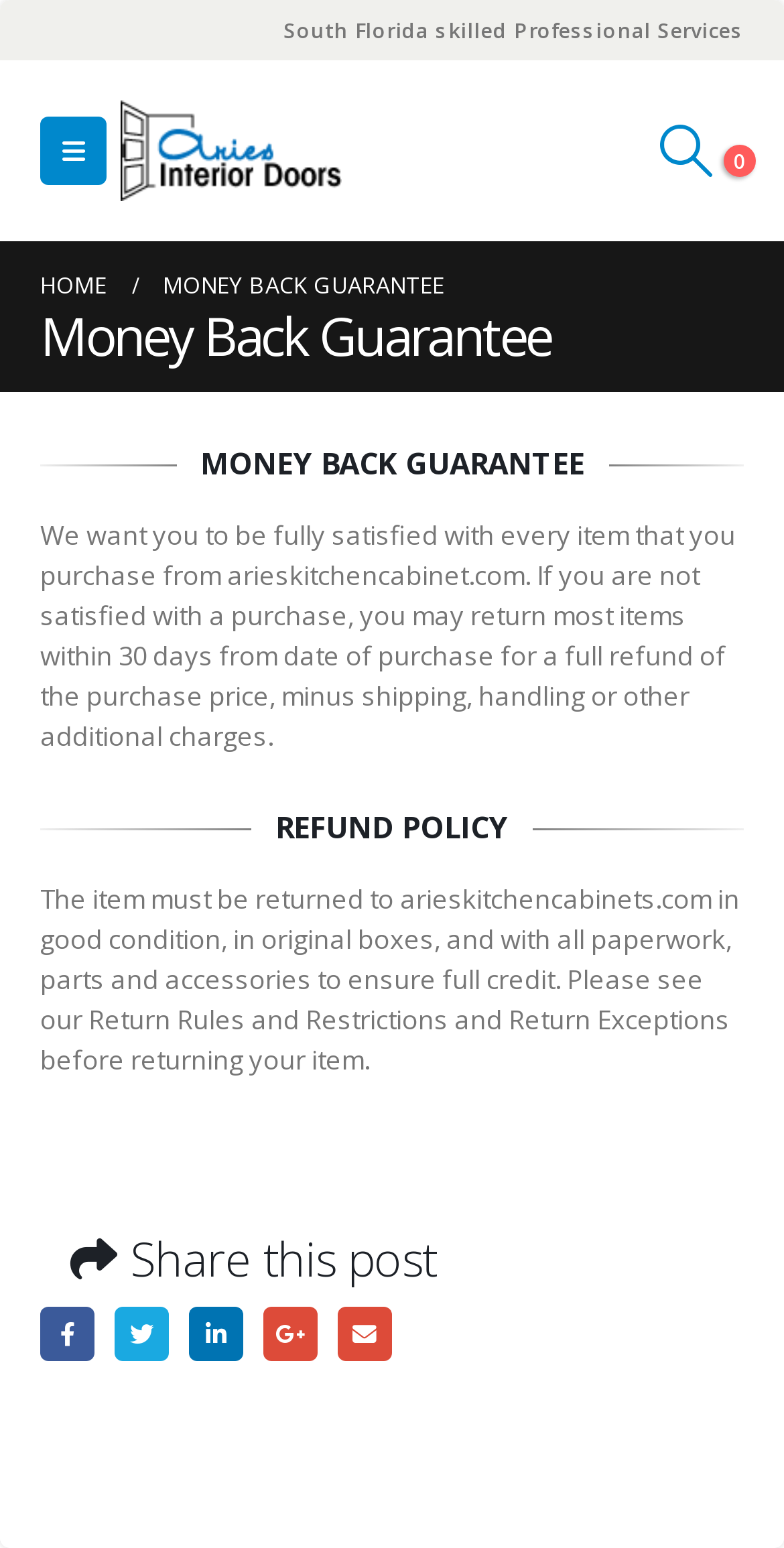Look at the image and give a detailed response to the following question: How many social media platforms are available for sharing?

The webpage provides options to share the post on five social media platforms, namely Facebook, Twitter, LinkedIn, Google+, and Email. These options are displayed at the bottom of the webpage.